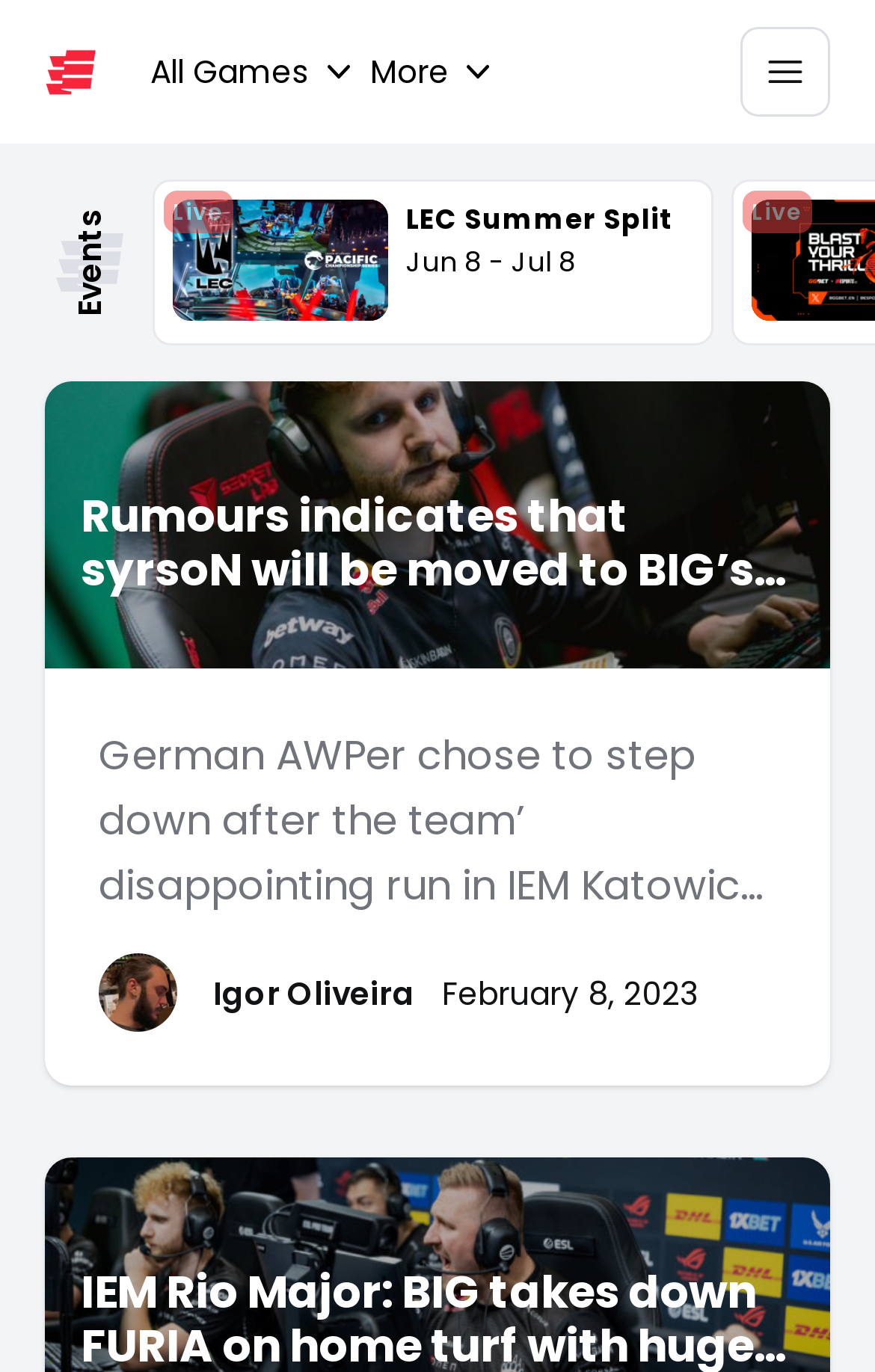Identify and provide the bounding box for the element described by: "alt="esports Logo"".

[0.051, 0.033, 0.11, 0.071]